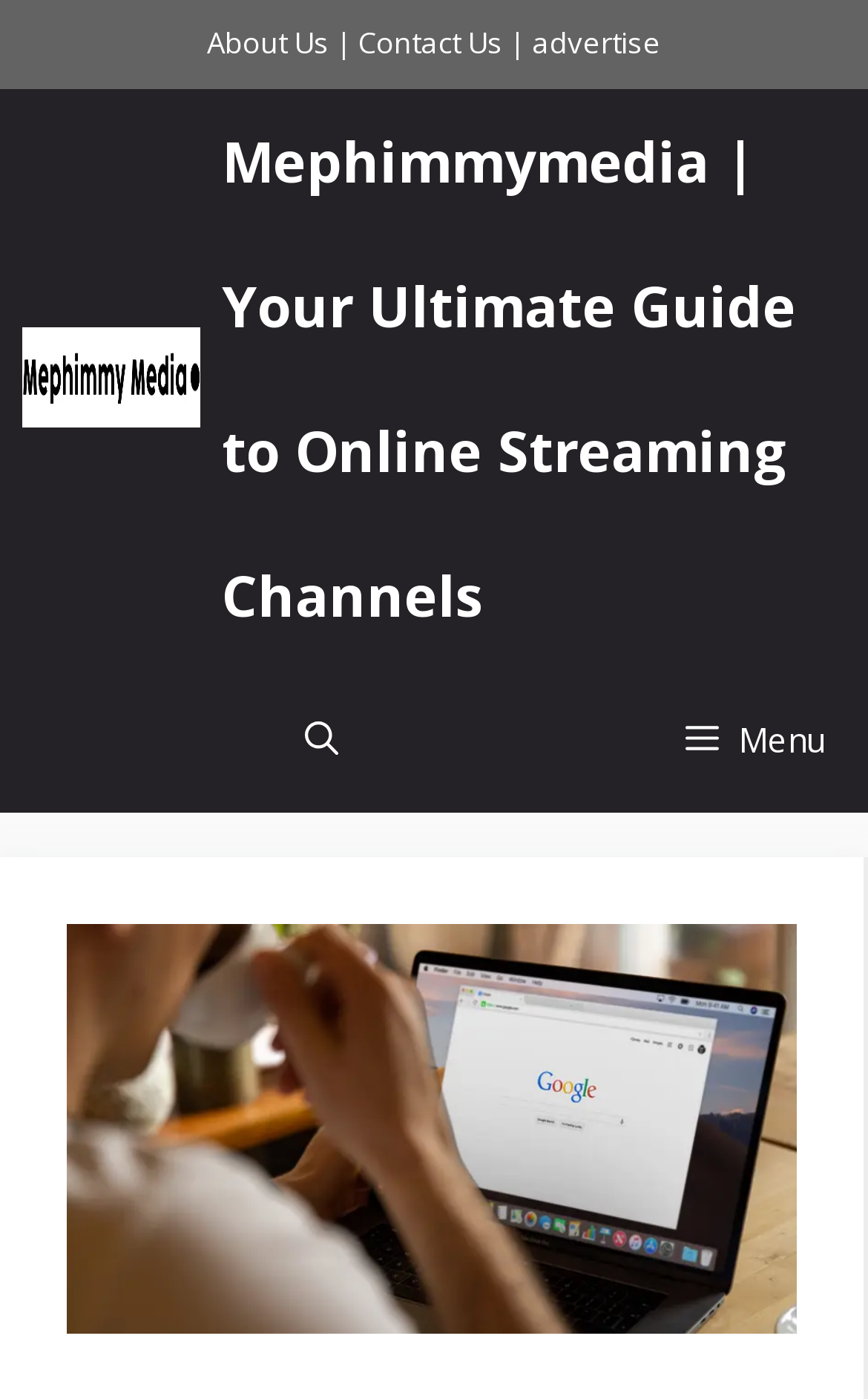Answer this question using a single word or a brief phrase:
How many images are there on the webpage?

2